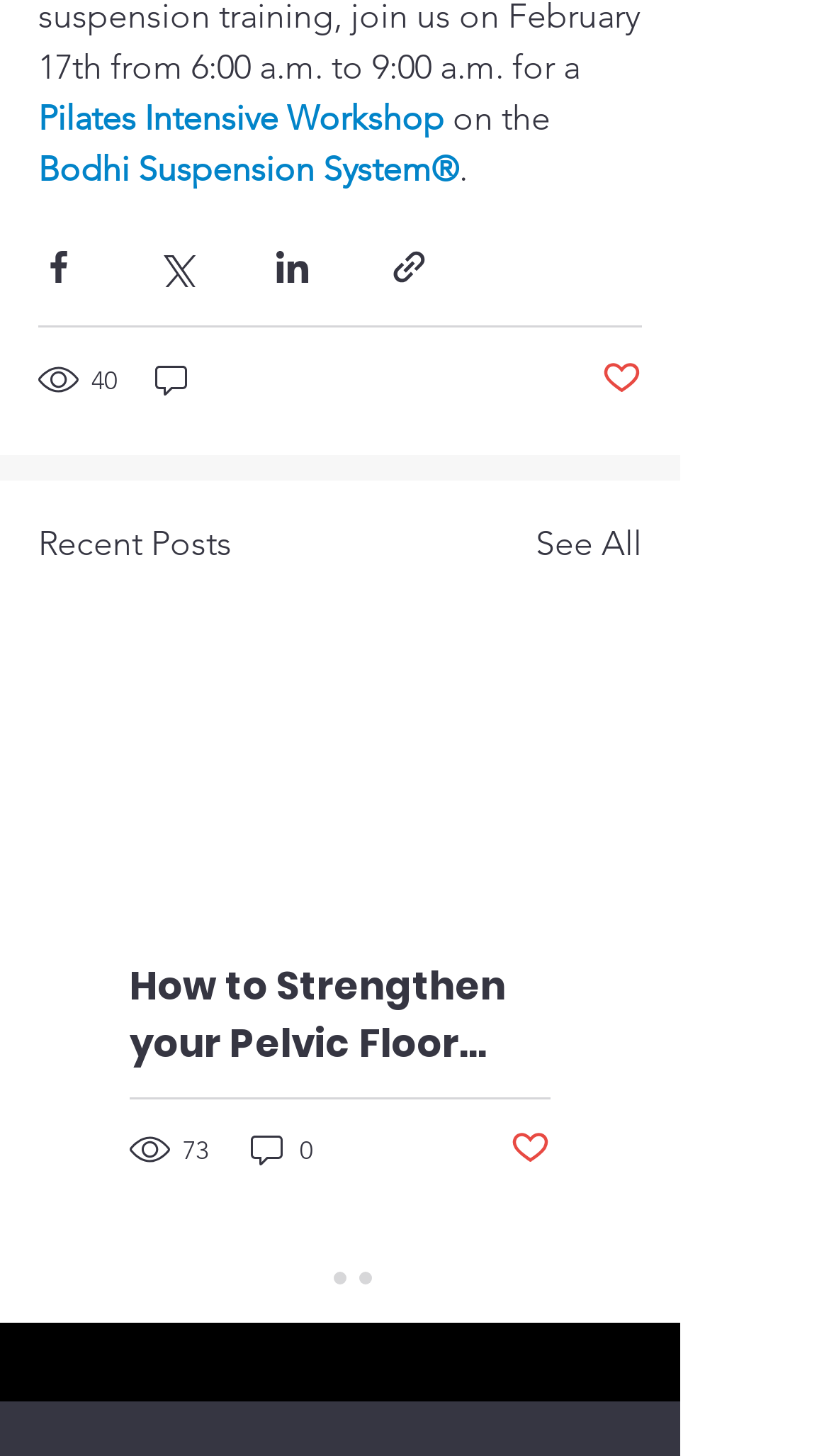Please answer the following question using a single word or phrase: 
What is the number of views for the first post?

40